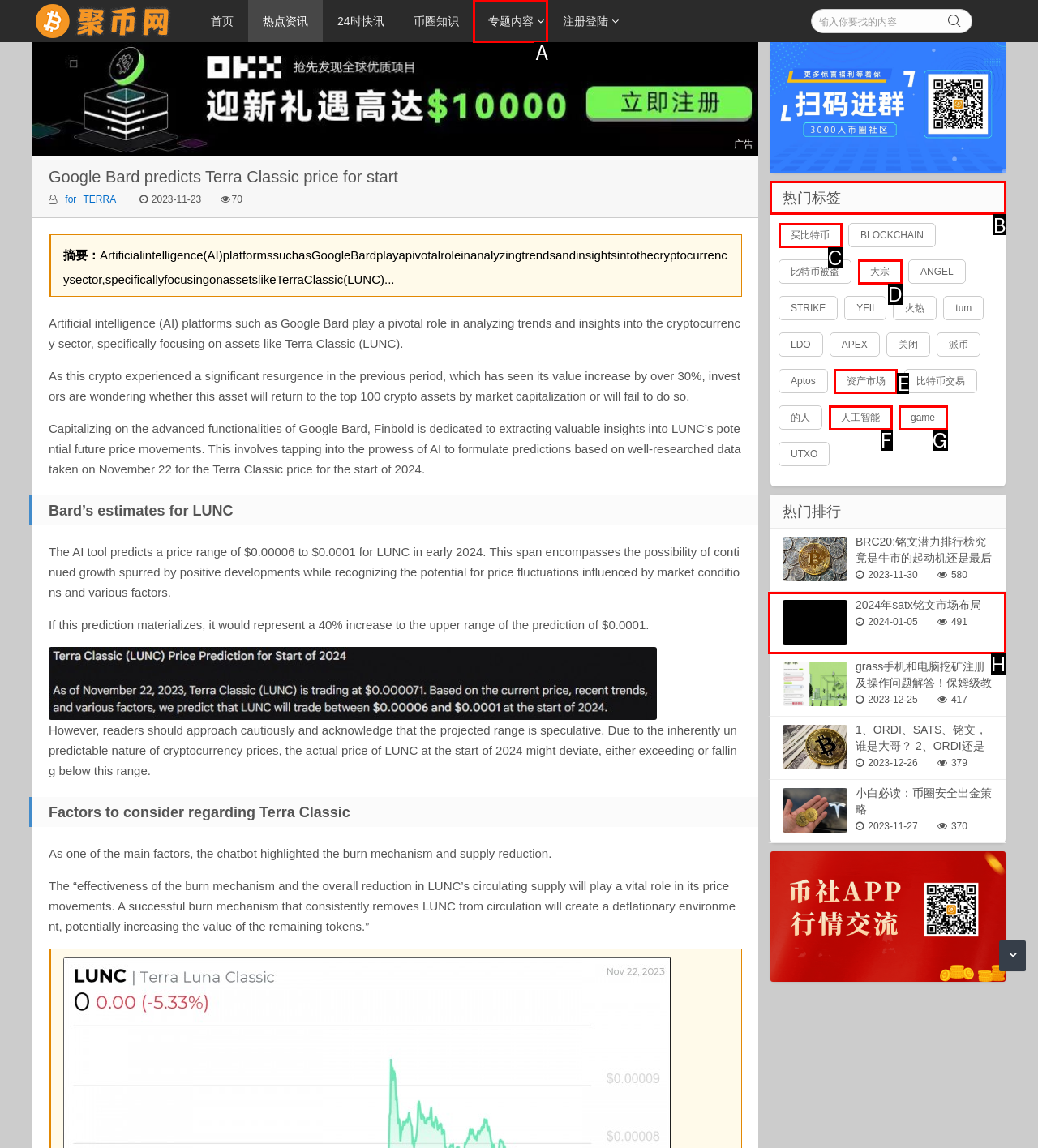Find the correct option to complete this instruction: view the hot tags. Reply with the corresponding letter.

B